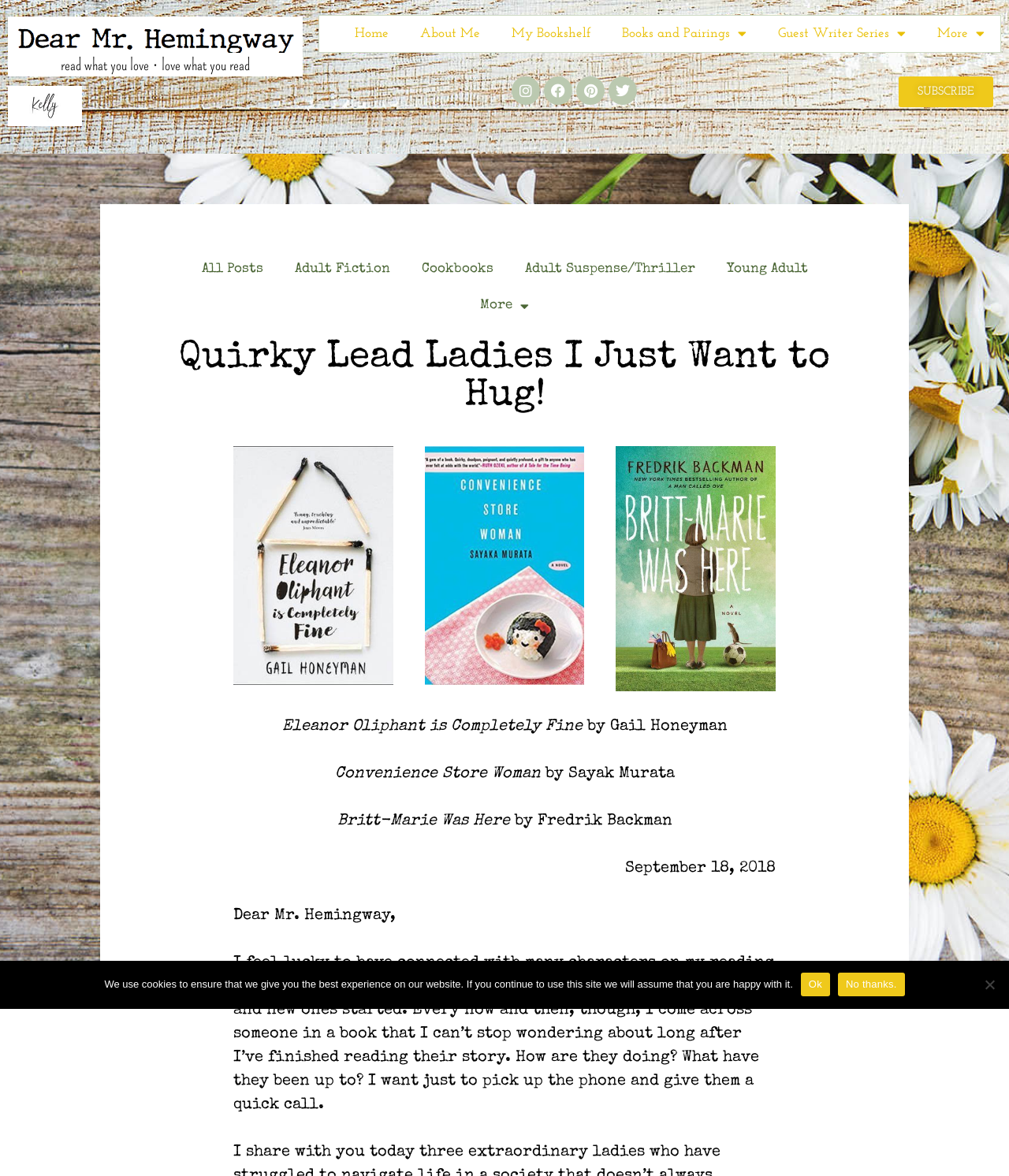Please provide the bounding box coordinates for the element that needs to be clicked to perform the instruction: "Visit the 'Instagram' page". The coordinates must consist of four float numbers between 0 and 1, formatted as [left, top, right, bottom].

[0.507, 0.065, 0.536, 0.089]